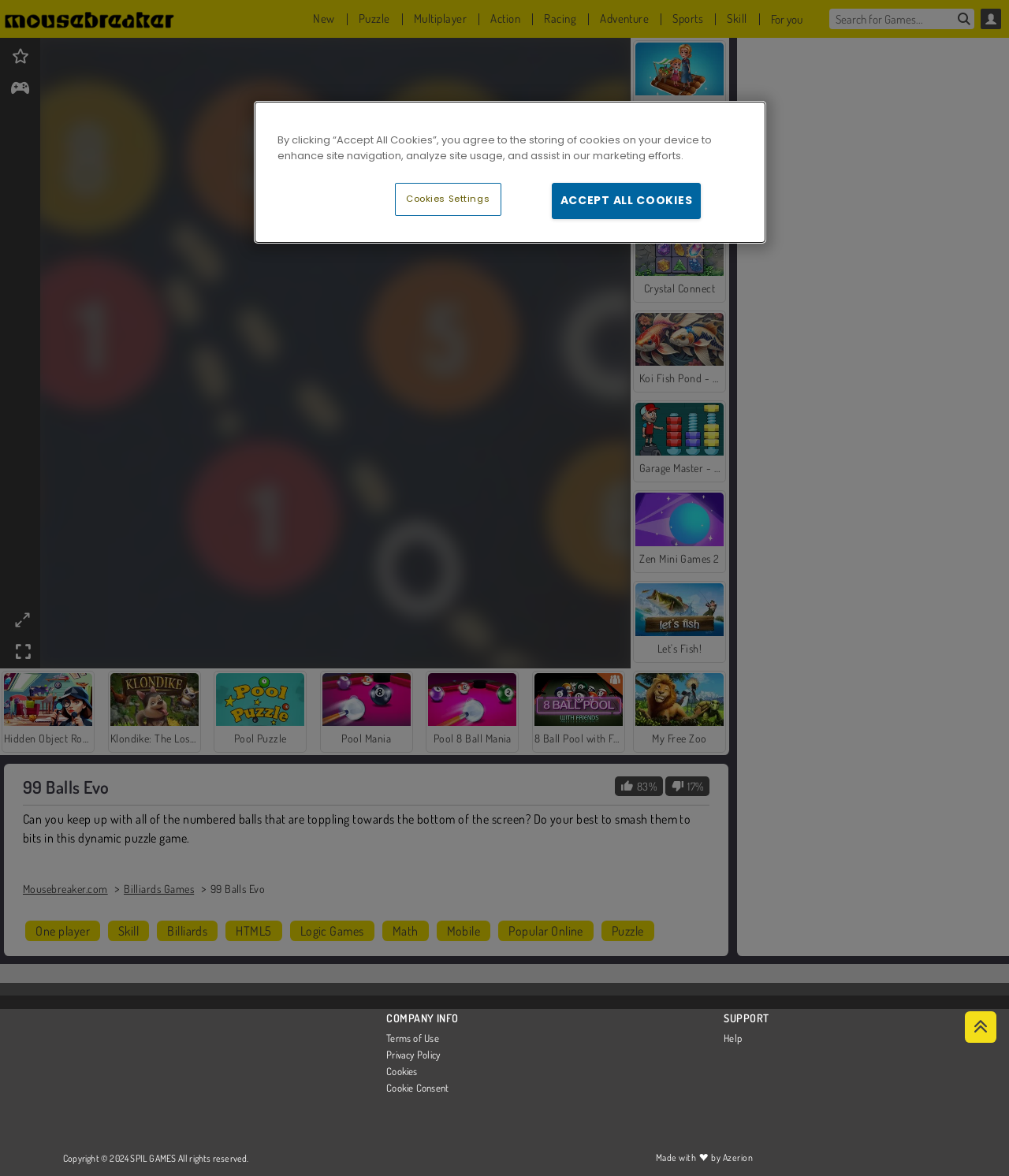Give a one-word or short phrase answer to this question: 
What is the percentage of players who like this game?

83%